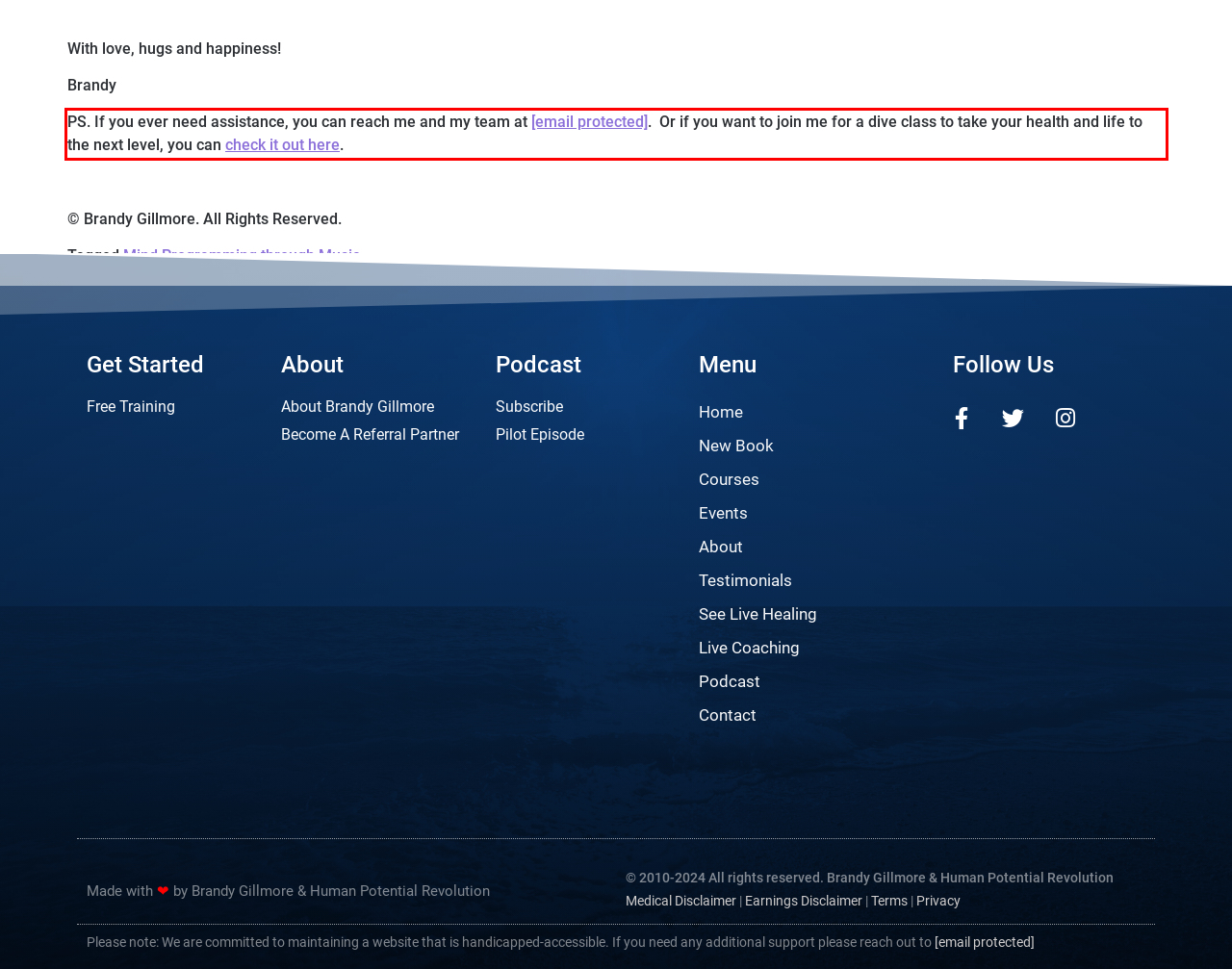Please identify and extract the text from the UI element that is surrounded by a red bounding box in the provided webpage screenshot.

PS. If you ever need assistance, you can reach me and my team at [email protected]. Or if you want to join me for a dive class to take your health and life to the next level, you can check it out here.